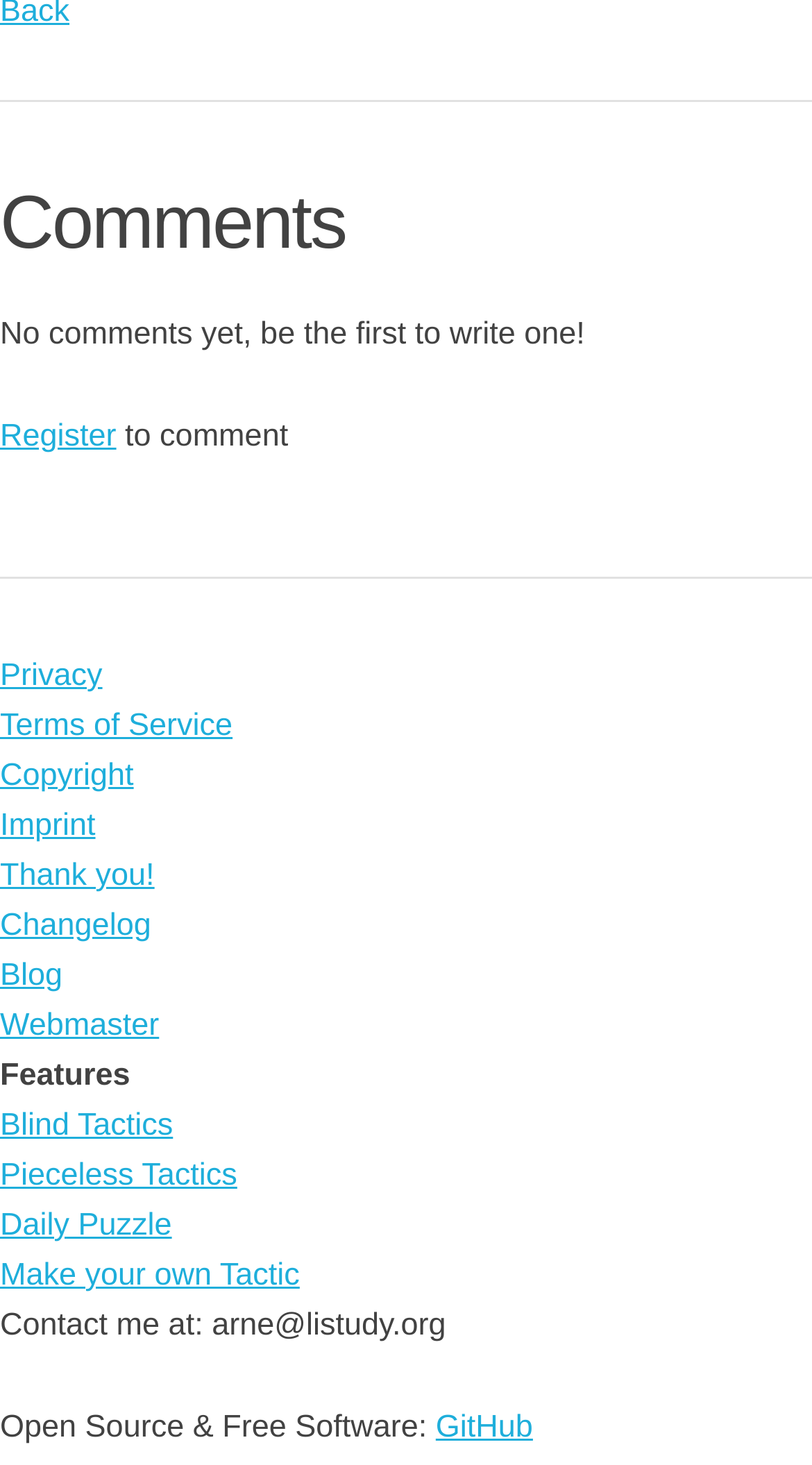From the webpage screenshot, identify the region described by Terms of Service. Provide the bounding box coordinates as (top-left x, top-left y, bottom-right x, bottom-right y), with each value being a floating point number between 0 and 1.

[0.0, 0.483, 0.286, 0.507]